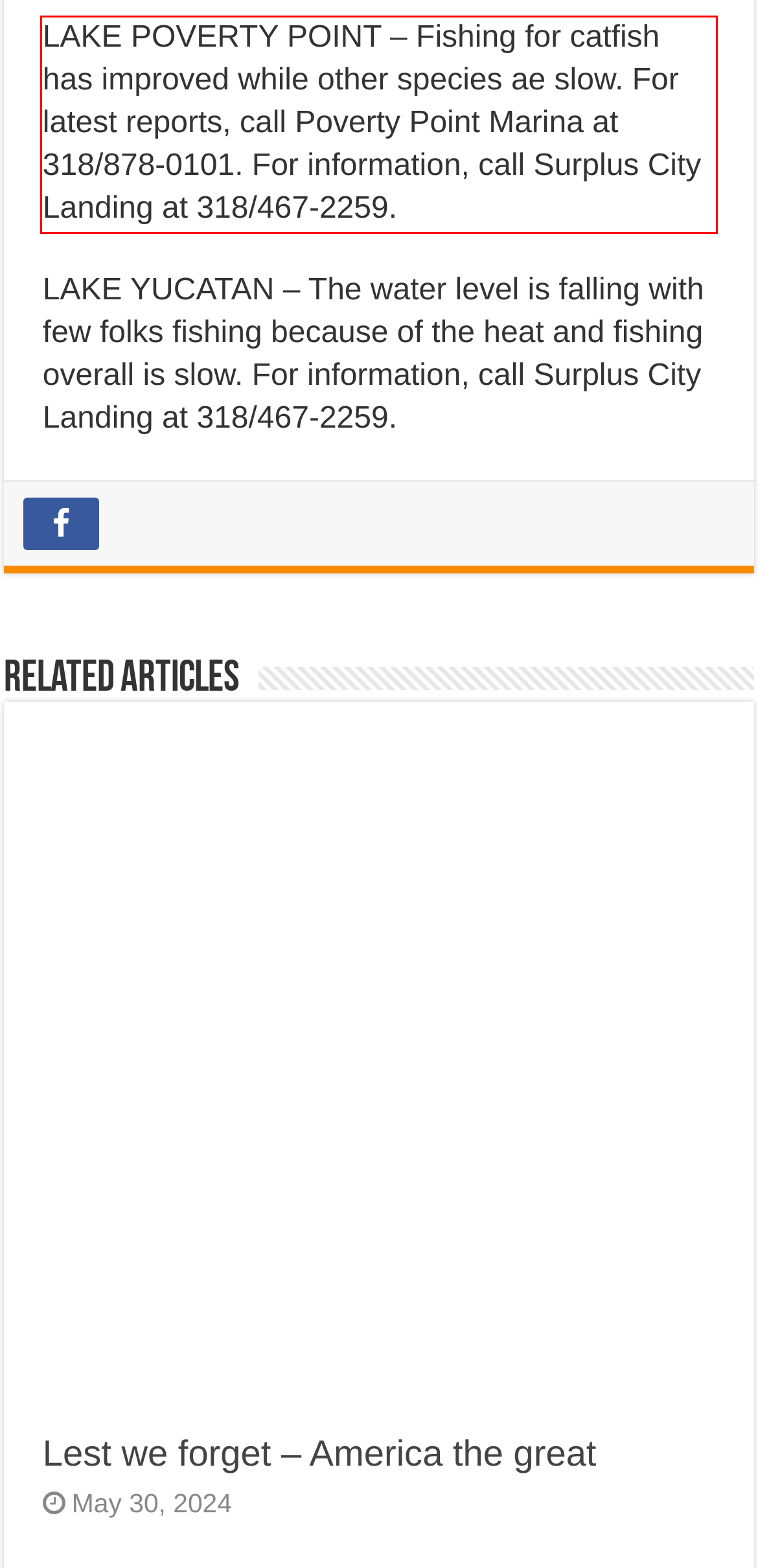Using OCR, extract the text content found within the red bounding box in the given webpage screenshot.

LAKE POVERTY POINT – Fishing for catfish has improved while other species ae slow. For latest reports, call Poverty Point Marina at 318/878-0101. For information, call Surplus City Landing at 318/467-2259.